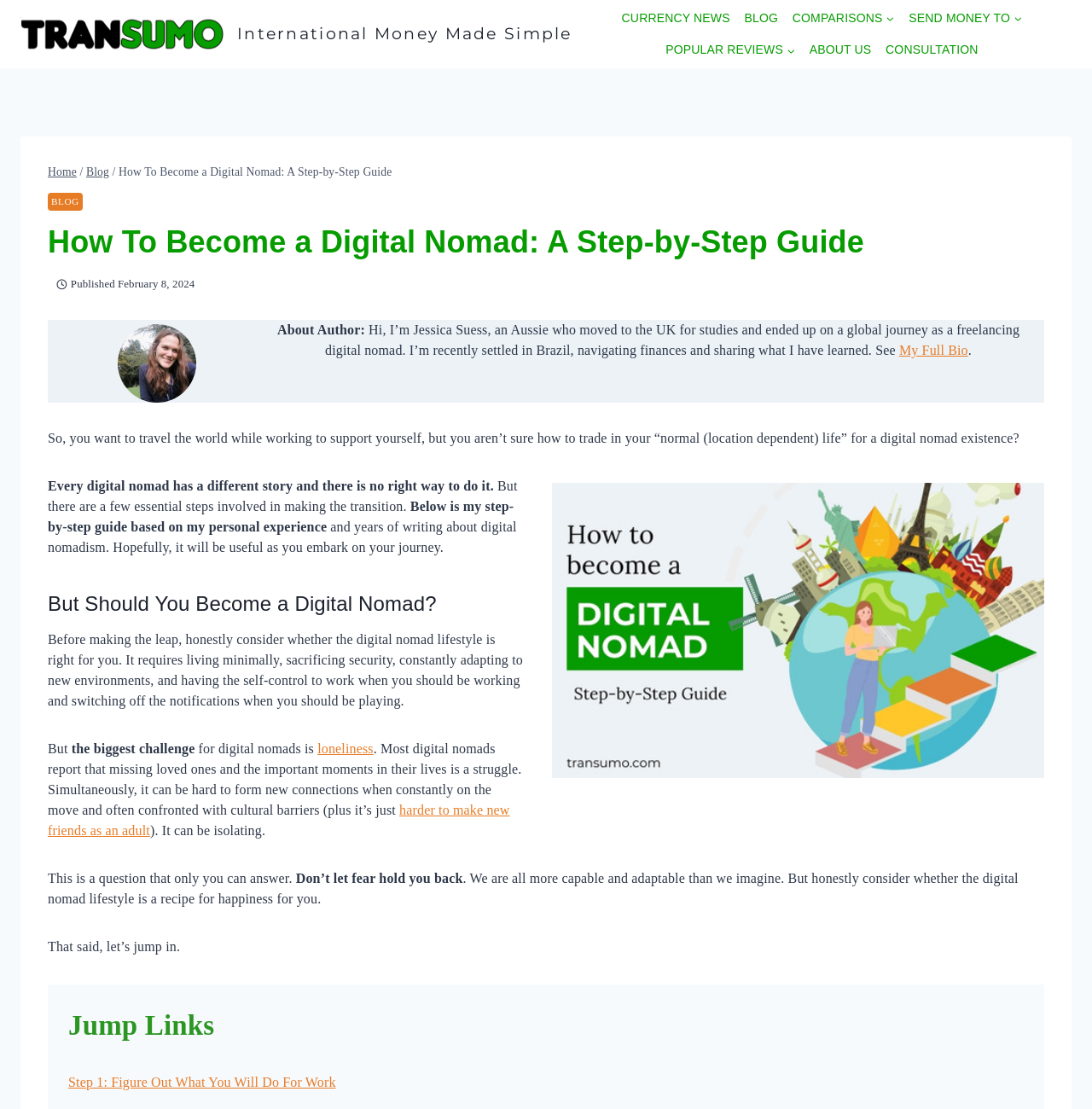Please specify the bounding box coordinates of the clickable region necessary for completing the following instruction: "Read the 'How To Become a Digital Nomad: A Step-by-Step Guide' article". The coordinates must consist of four float numbers between 0 and 1, i.e., [left, top, right, bottom].

[0.044, 0.198, 0.956, 0.239]